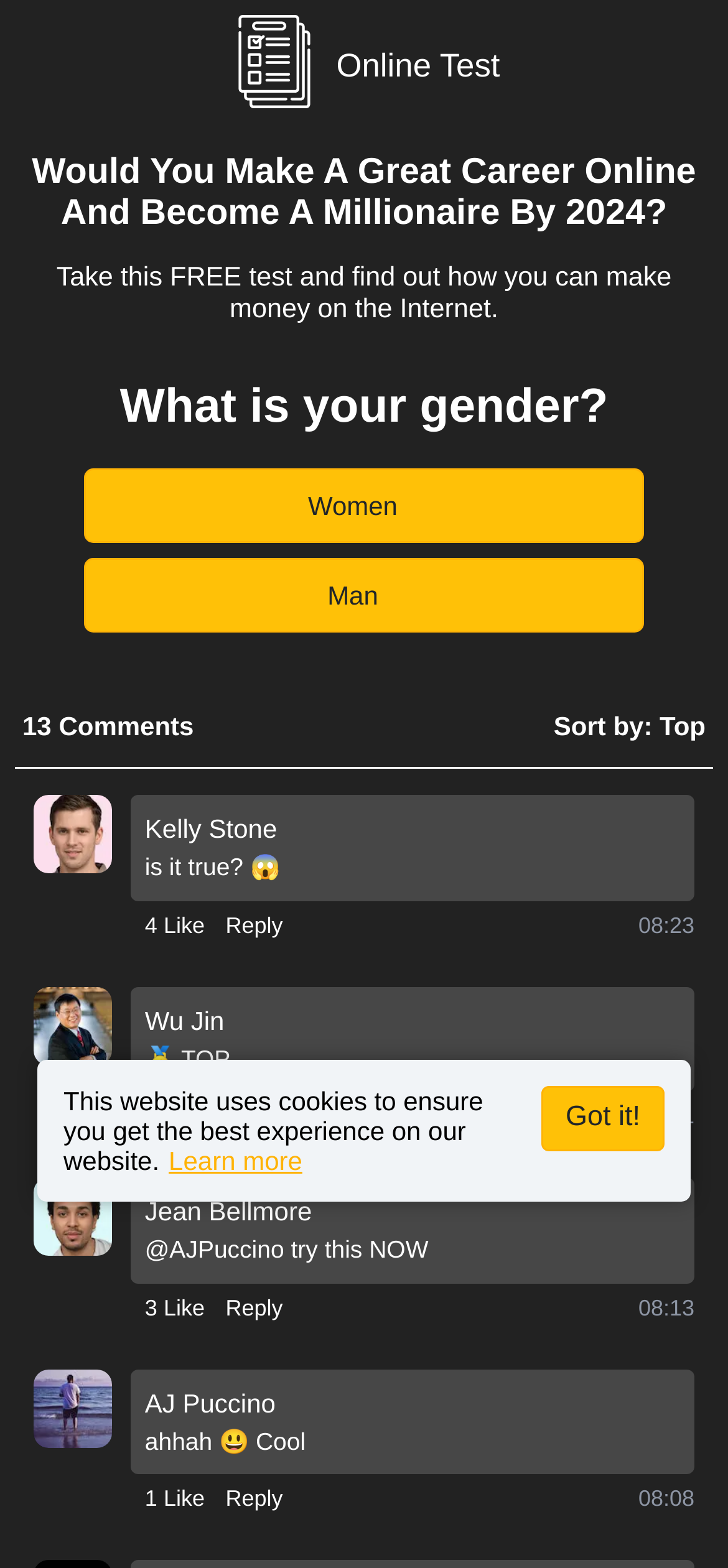Provide a one-word or brief phrase answer to the question:
What is the topic of the survey?

Career online